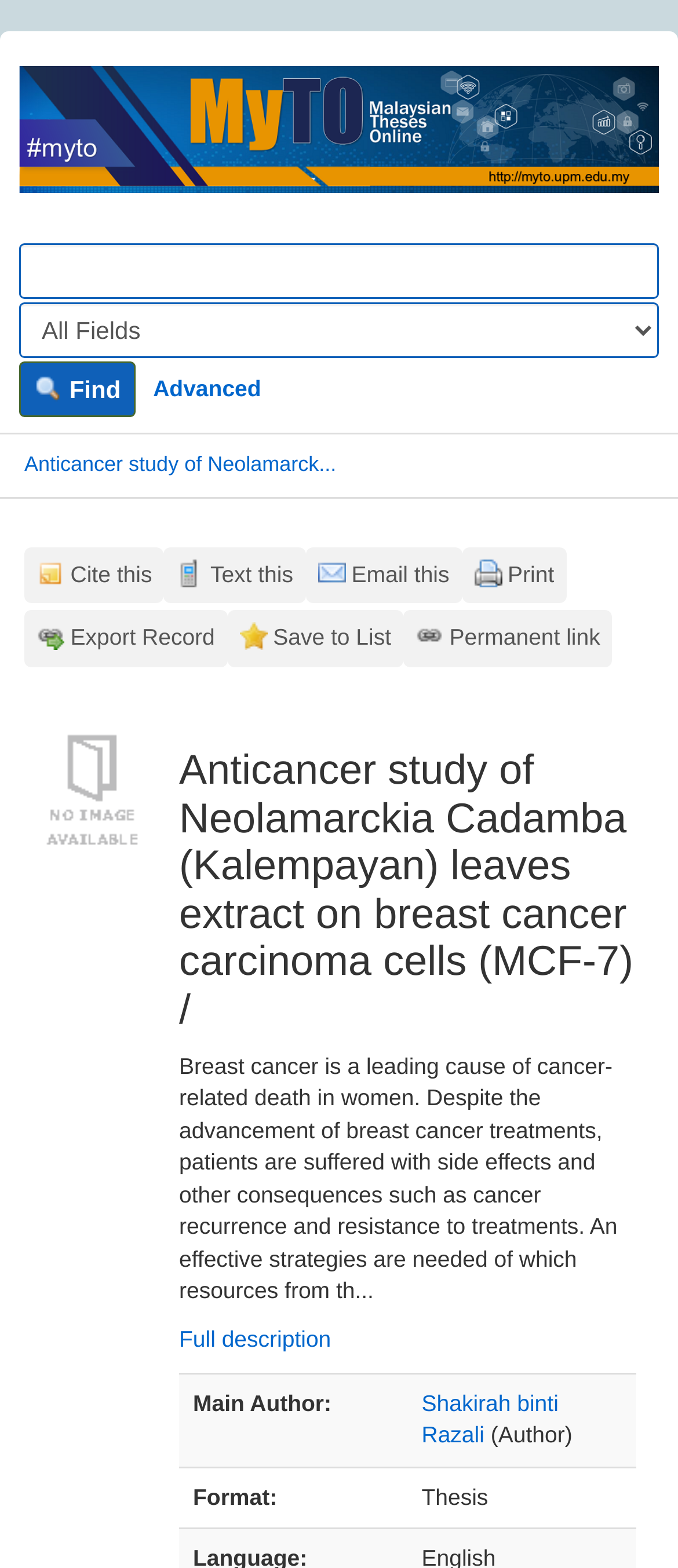What is the topic of the study?
Answer the question with a single word or phrase, referring to the image.

Anticancer study of Neolamarckia Cadamba